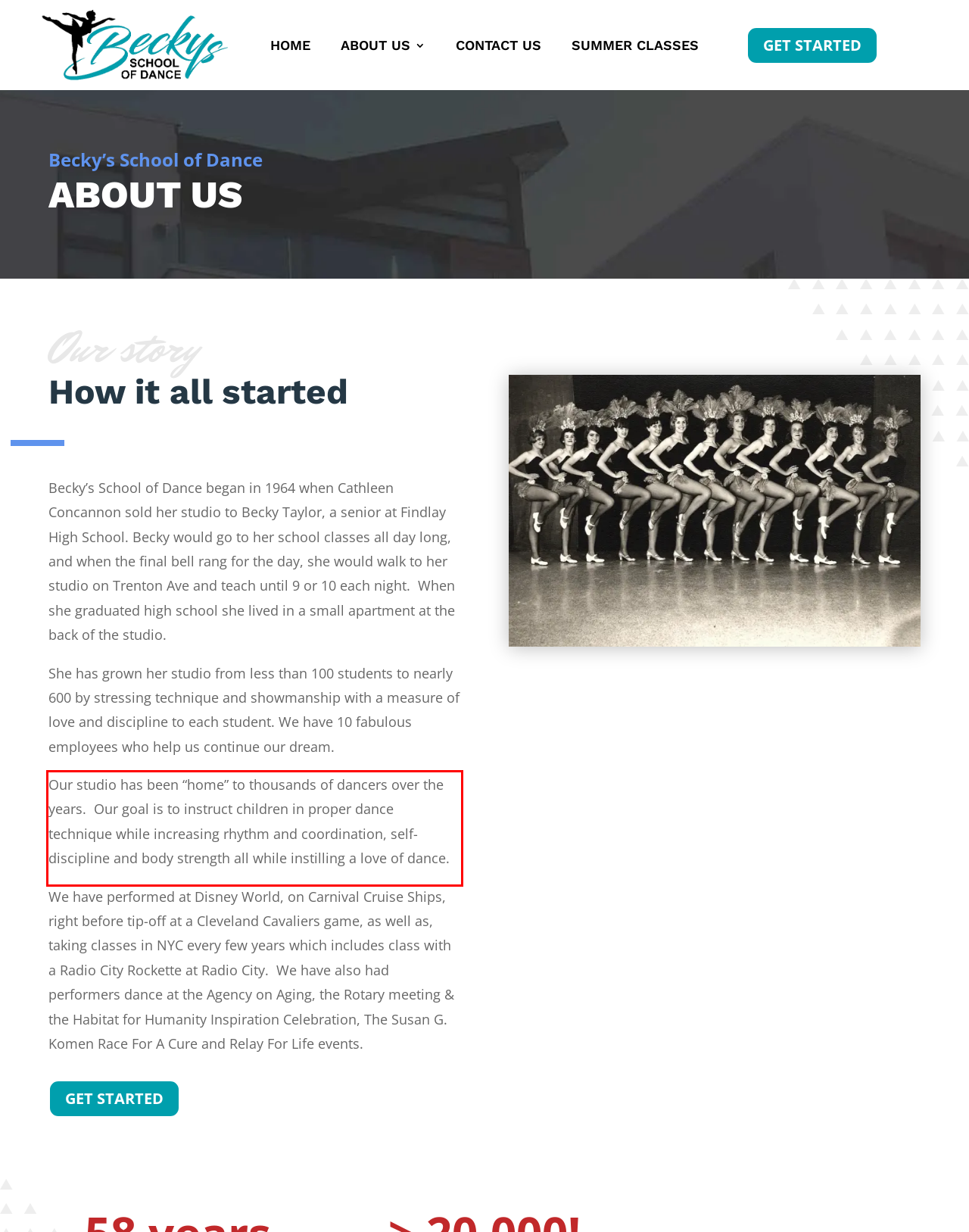Please use OCR to extract the text content from the red bounding box in the provided webpage screenshot.

Our studio has been “home” to thousands of dancers over the years. Our goal is to instruct children in proper dance technique while increasing rhythm and coordination, self-discipline and body strength all while instilling a love of dance.